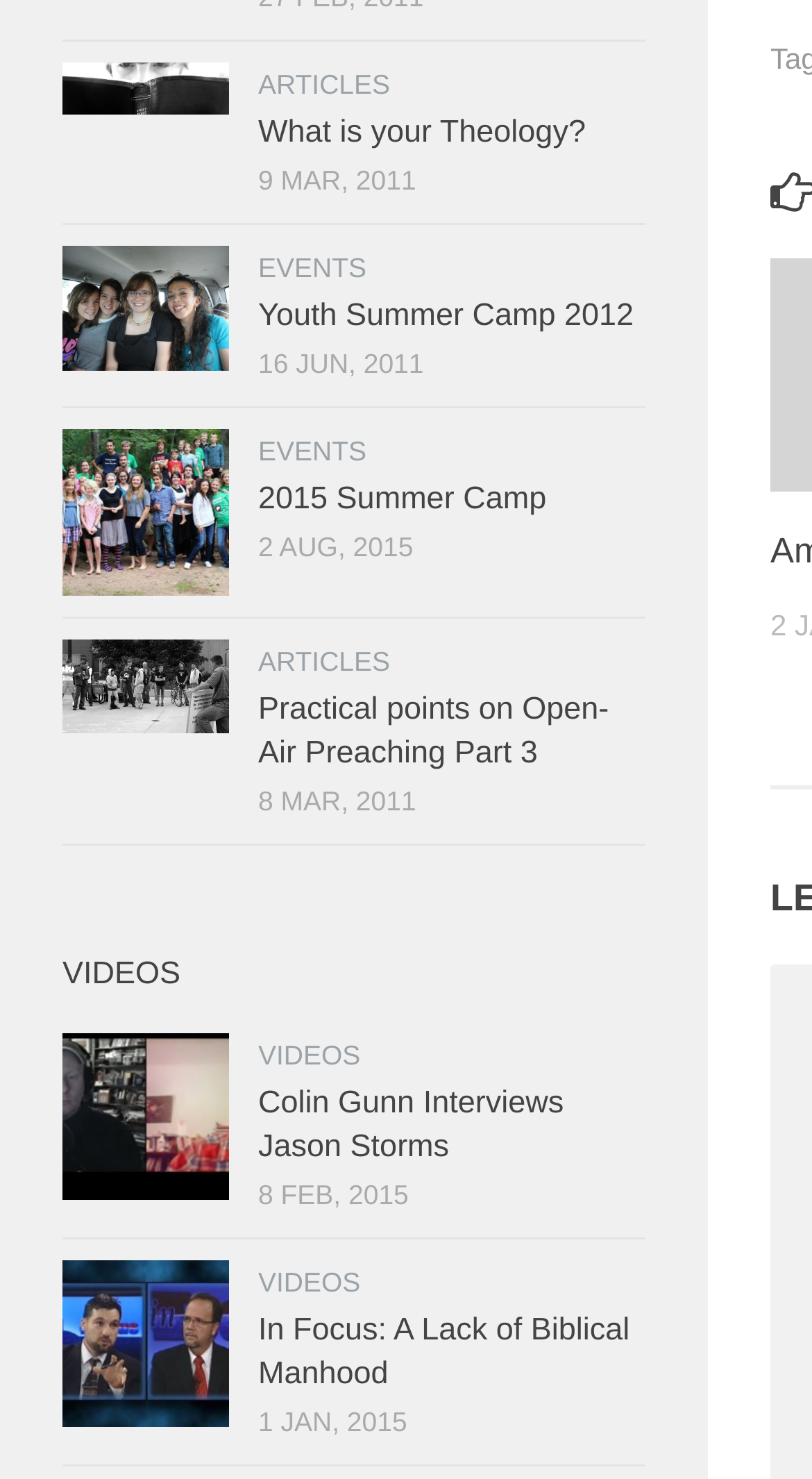Please identify the bounding box coordinates of where to click in order to follow the instruction: "explore videos".

[0.077, 0.642, 0.795, 0.676]